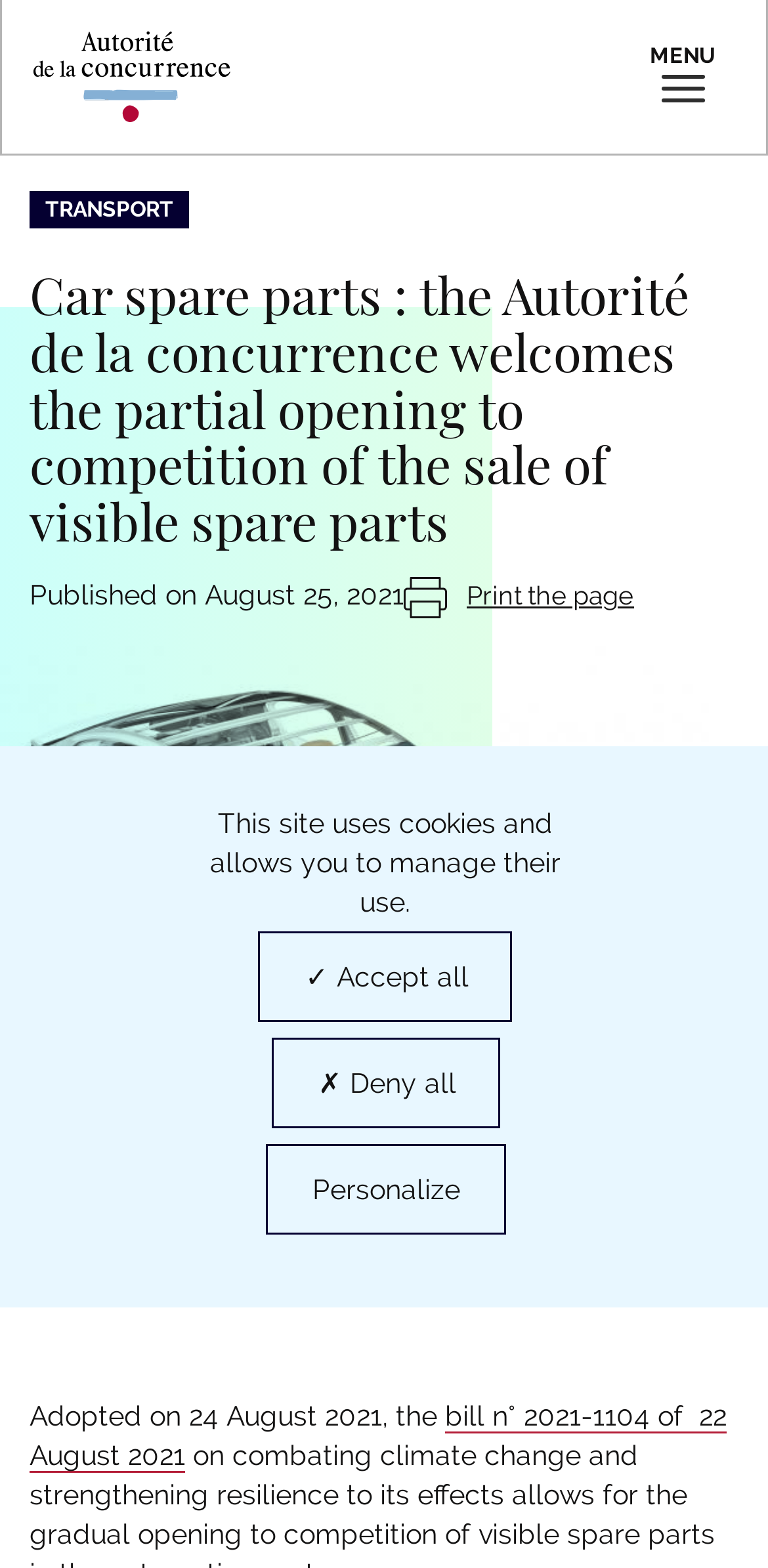When was the bill adopted?
Look at the screenshot and respond with a single word or phrase.

24 August 2021